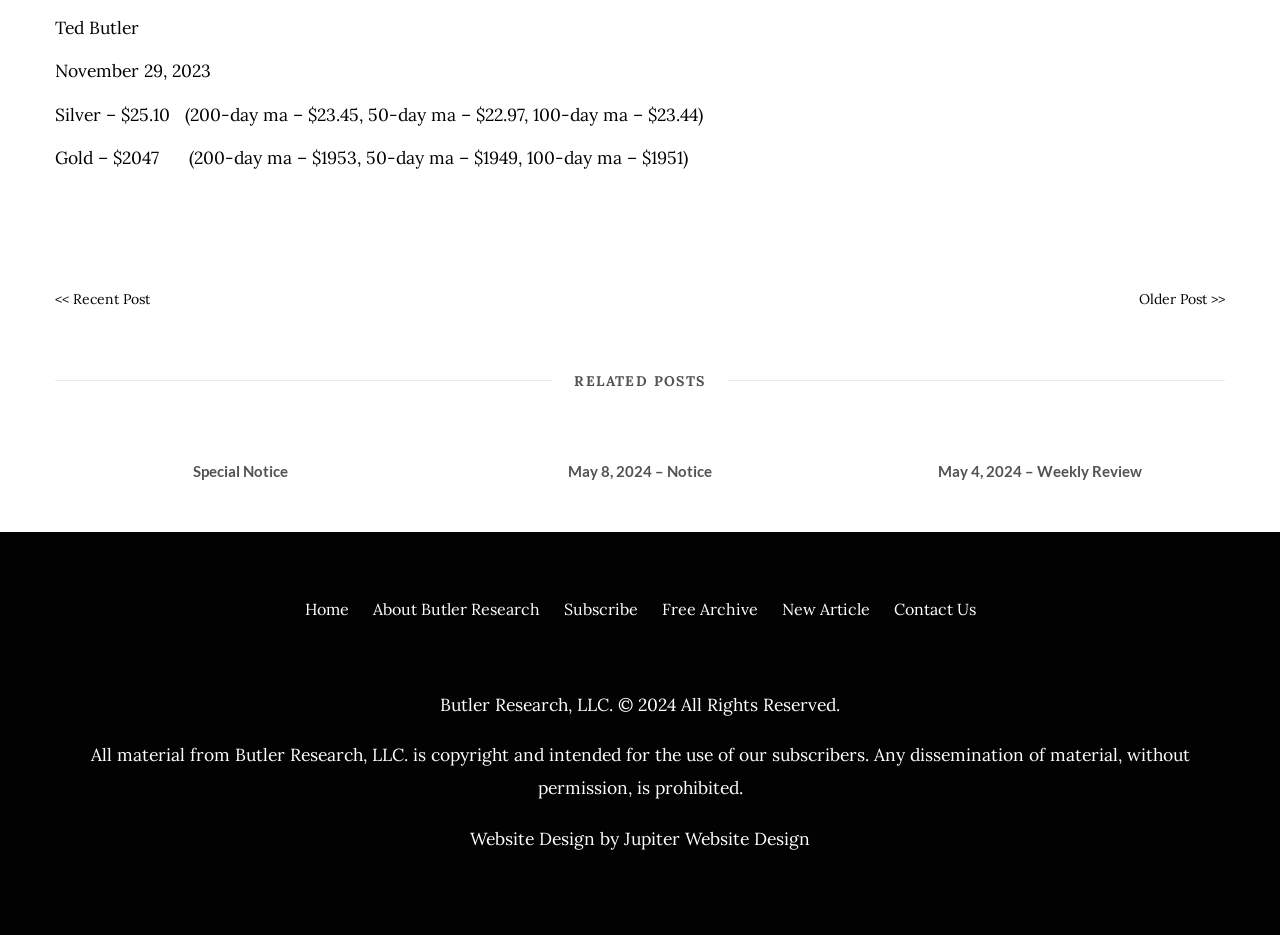Find the bounding box coordinates of the element to click in order to complete this instruction: "view older post". The bounding box coordinates must be four float numbers between 0 and 1, denoted as [left, top, right, bottom].

[0.89, 0.31, 0.957, 0.329]